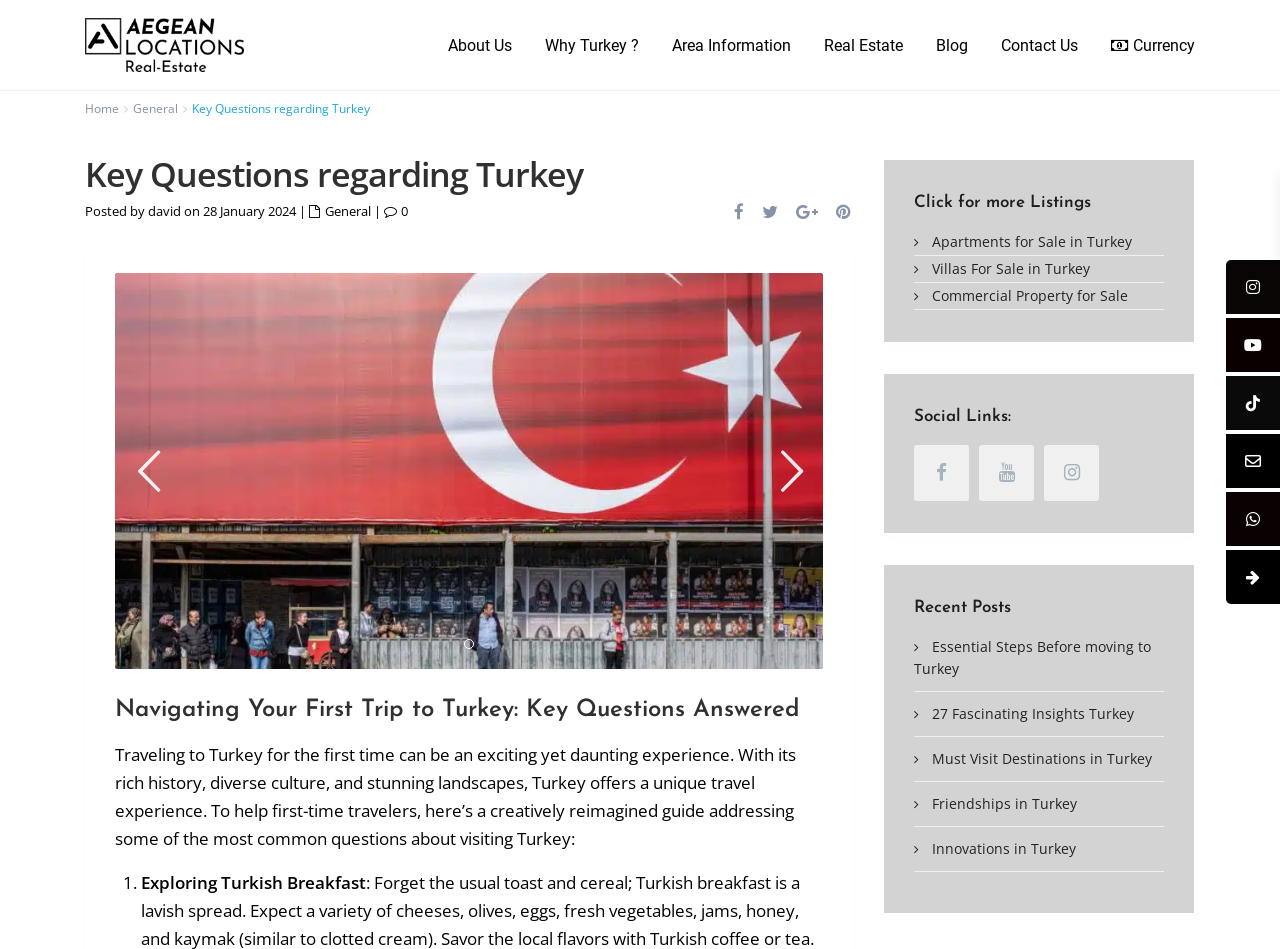Identify and extract the heading text of the webpage.

Key Questions regarding Turkey